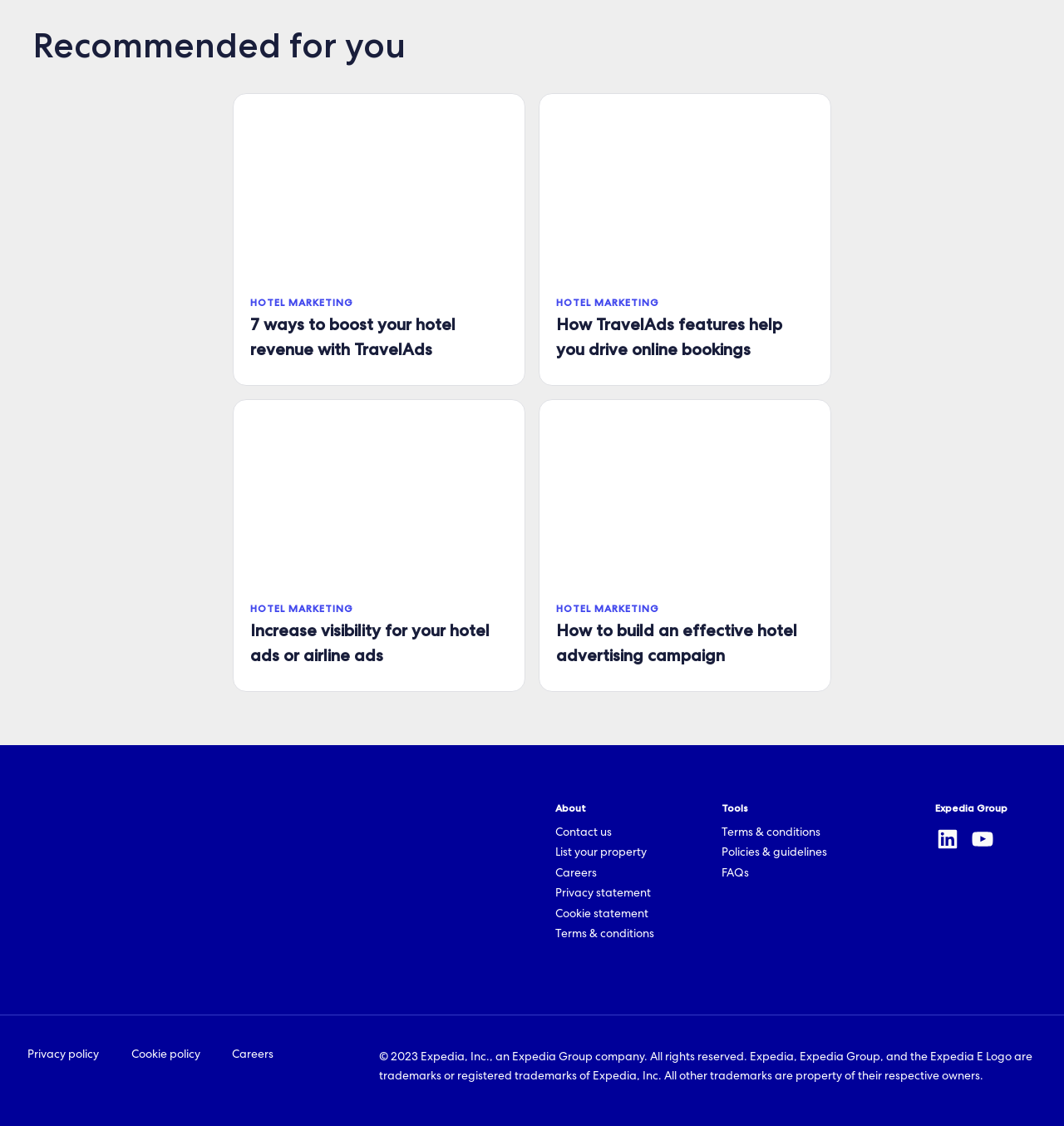How many articles are recommended for the user?
Look at the image and provide a short answer using one word or a phrase.

4